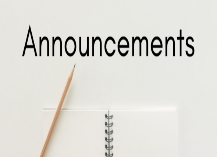Break down the image and describe every detail you can observe.

The image features a clean and simple design centered around the word "Announcements," which is prominently displayed in a bold, black font across the top half. Below the text, a spiral-bound notebook is partially visible, suggesting a space for writing or noting down important information. Accompanying the notebook is a pencil, hinting at the act of taking notes or jotting down key updates and events. This visual encapsulates the essence of sharing important community news, likely in a church or organizational context, as it is linked to the "Weekly Church Announcements" section referenced in the accessibility tree. The overall aesthetic is minimalistic, focusing on clarity and functionality in communicating messages.